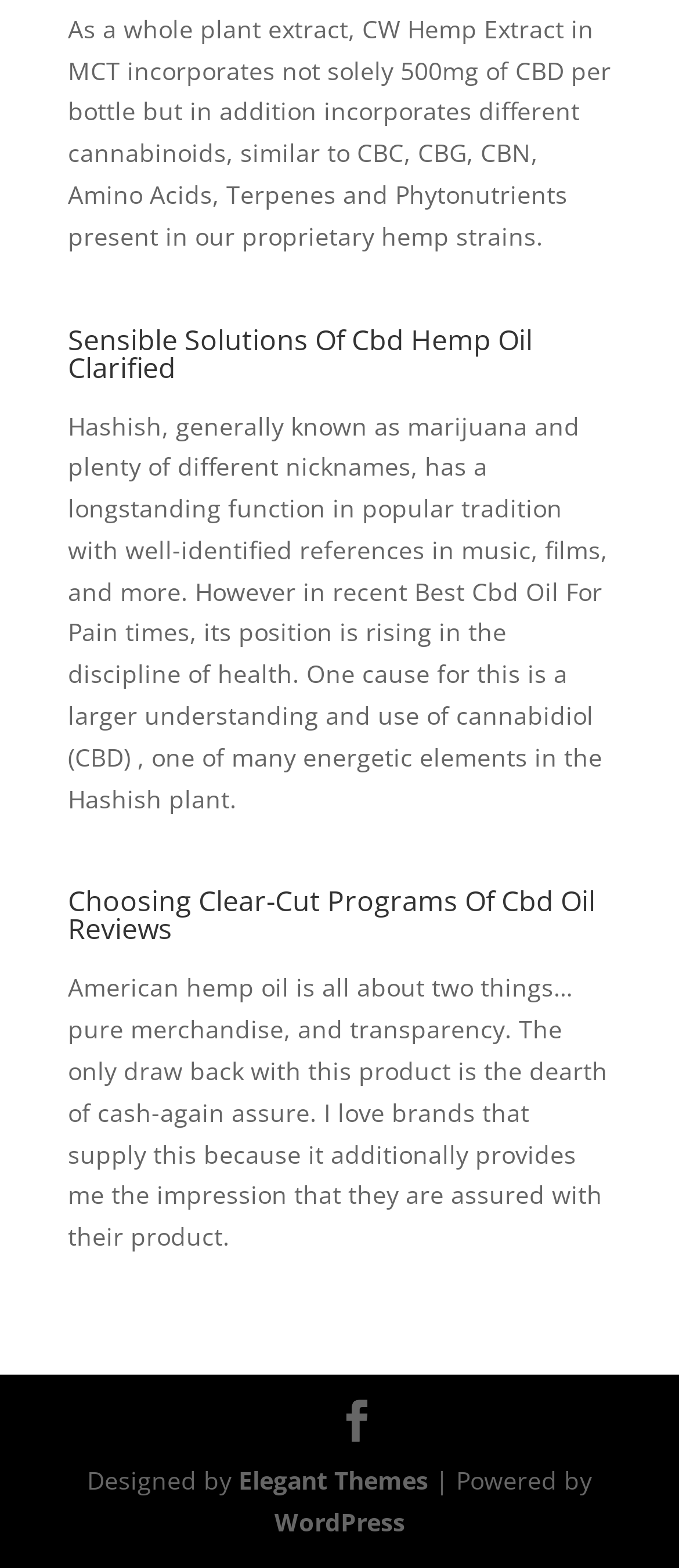Please find the bounding box coordinates in the format (top-left x, top-left y, bottom-right x, bottom-right y) for the given element description. Ensure the coordinates are floating point numbers between 0 and 1. Description: Elegant Themes

[0.351, 0.933, 0.631, 0.954]